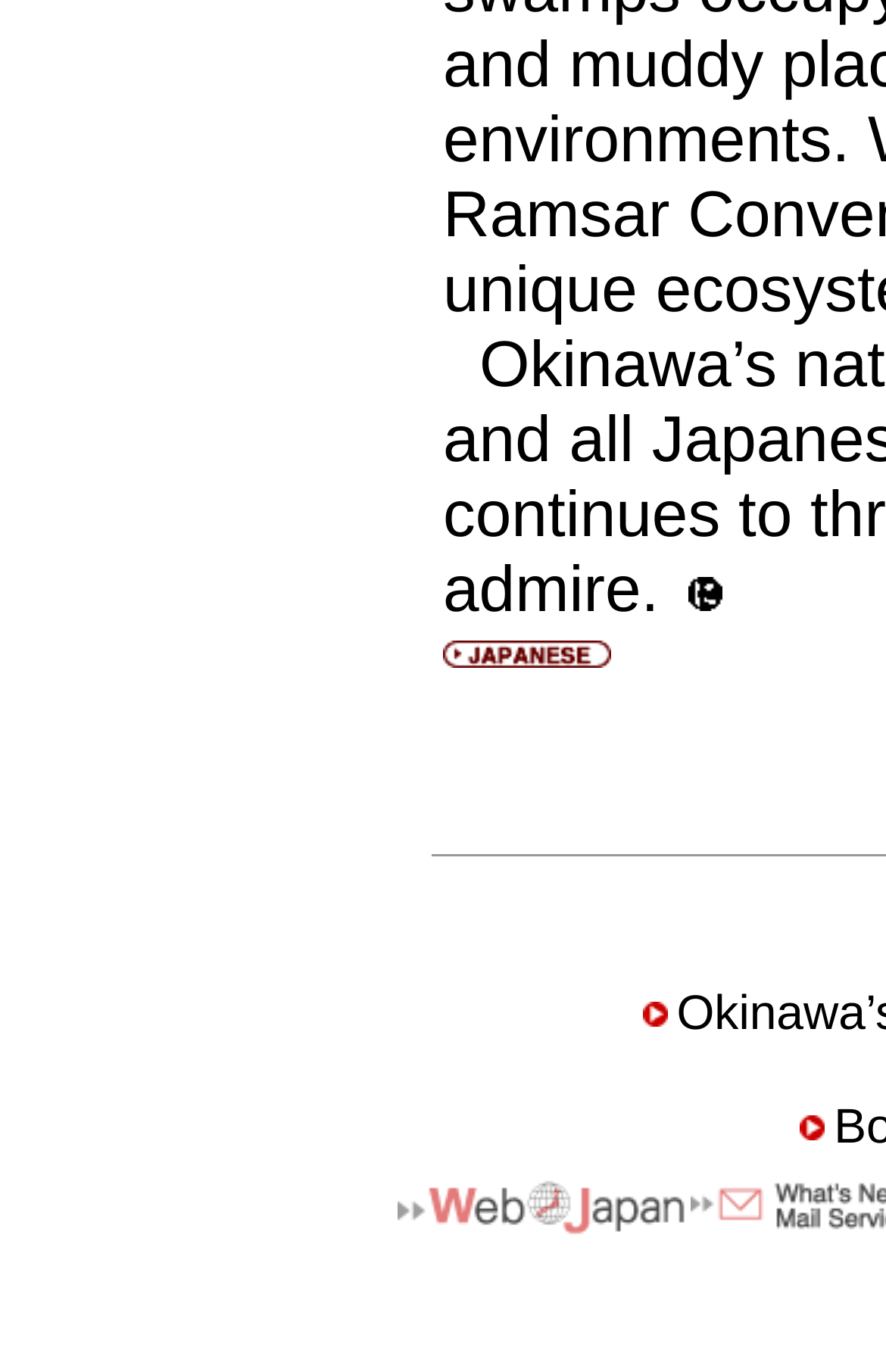Find the bounding box of the UI element described as follows: "alt="japanese" name="japanese1"".

[0.487, 0.465, 0.69, 0.493]